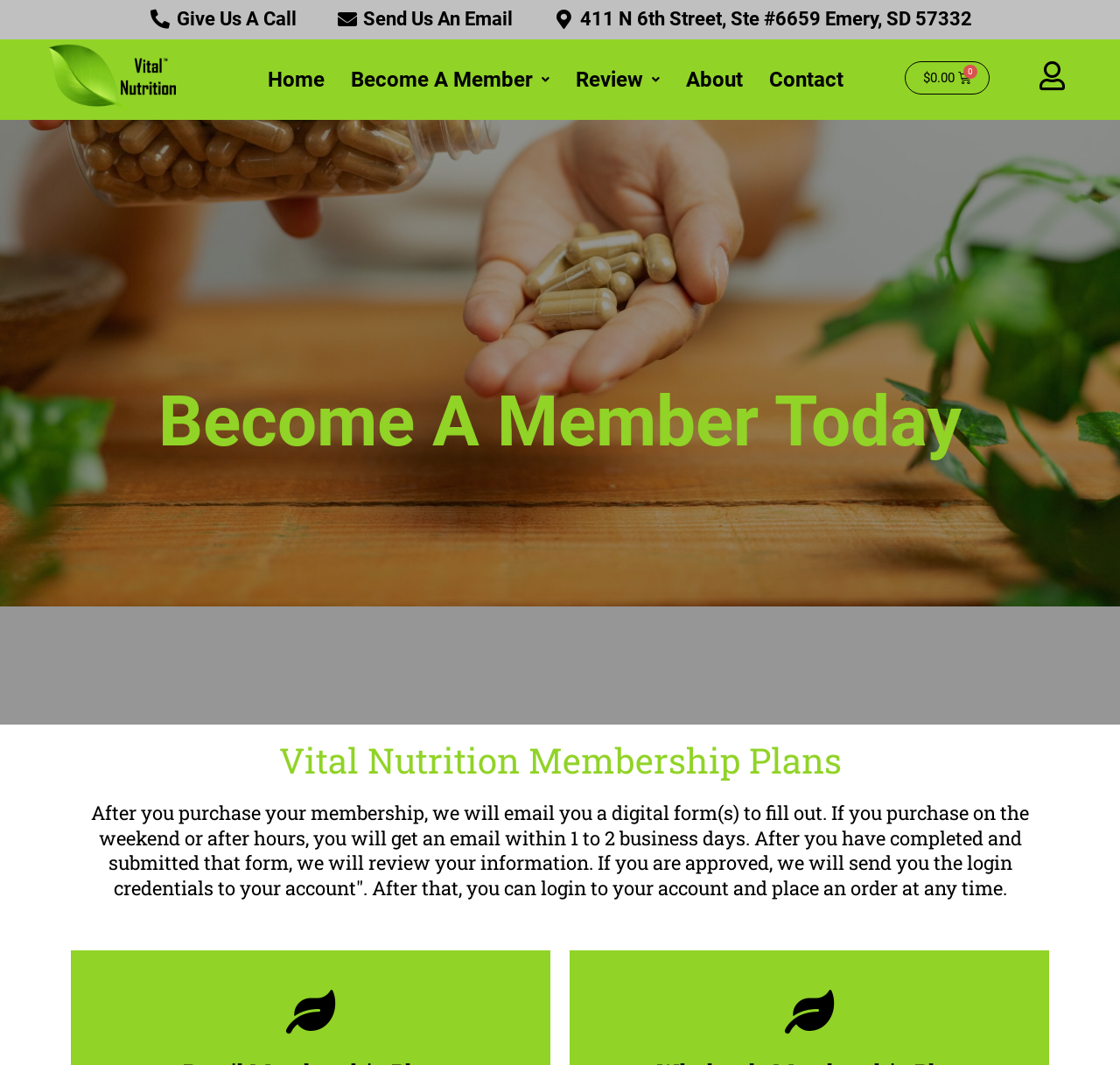Please specify the bounding box coordinates of the area that should be clicked to accomplish the following instruction: "Check the shopping cart". The coordinates should consist of four float numbers between 0 and 1, i.e., [left, top, right, bottom].

[0.808, 0.058, 0.884, 0.089]